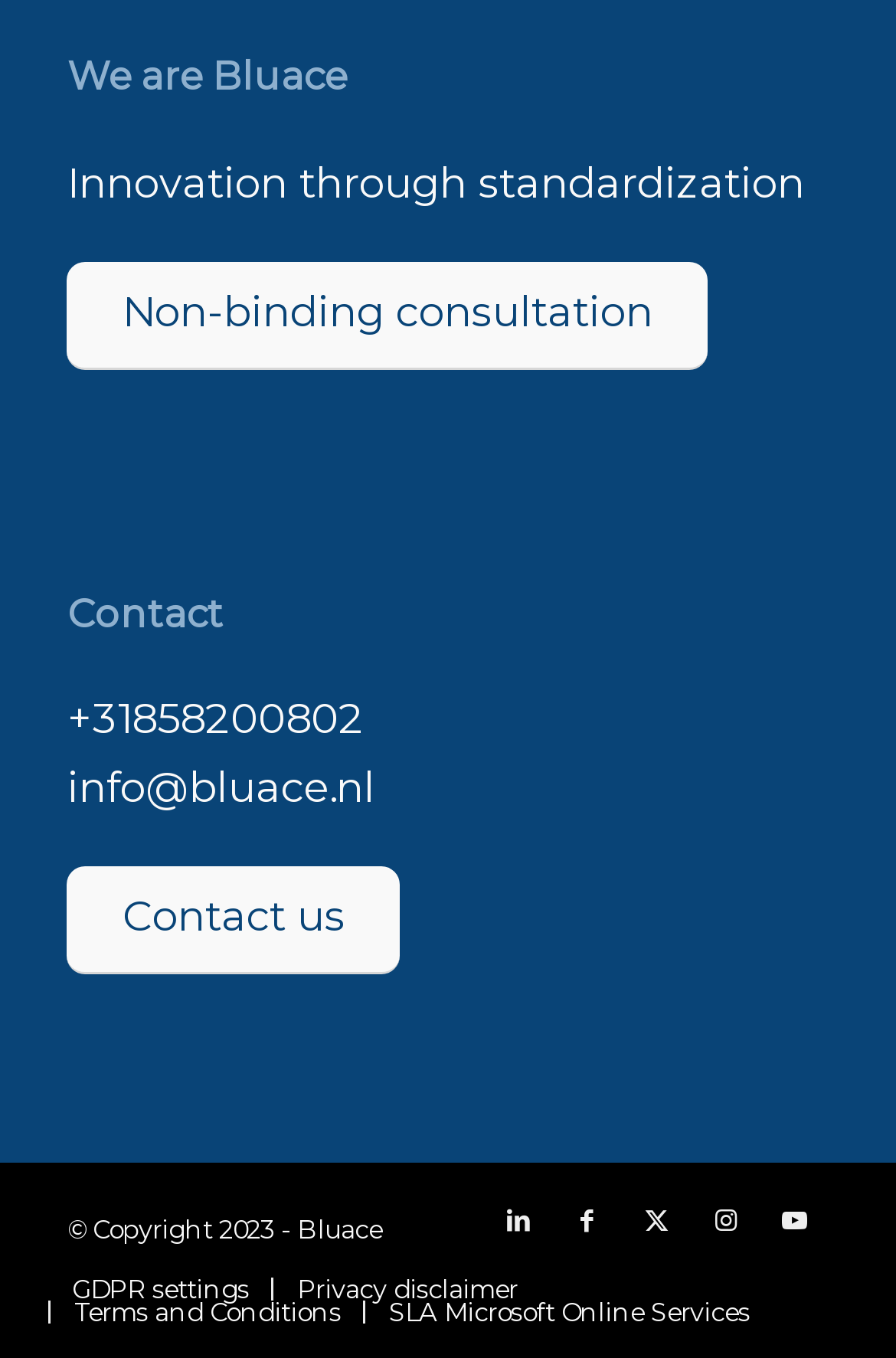How many menu items are there?
Answer the question in a detailed and comprehensive manner.

There are 4 menu items at the bottom of the webpage, which are 'GDPR settings', 'Privacy disclaimer', 'Terms and Conditions', and 'SLA Microsoft Online Services'.